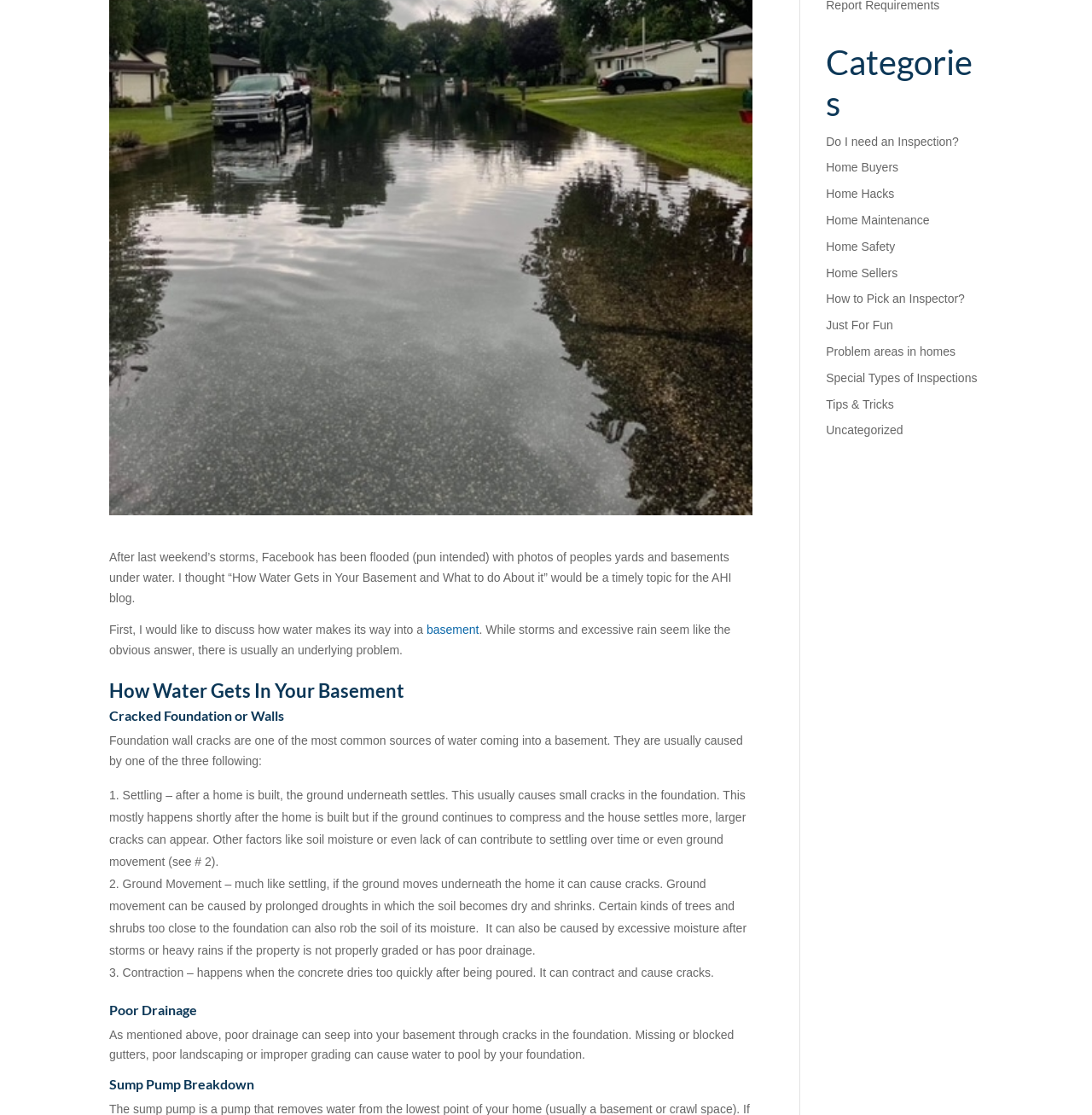Identify the bounding box of the HTML element described here: "Home Safety". Provide the coordinates as four float numbers between 0 and 1: [left, top, right, bottom].

[0.756, 0.215, 0.82, 0.227]